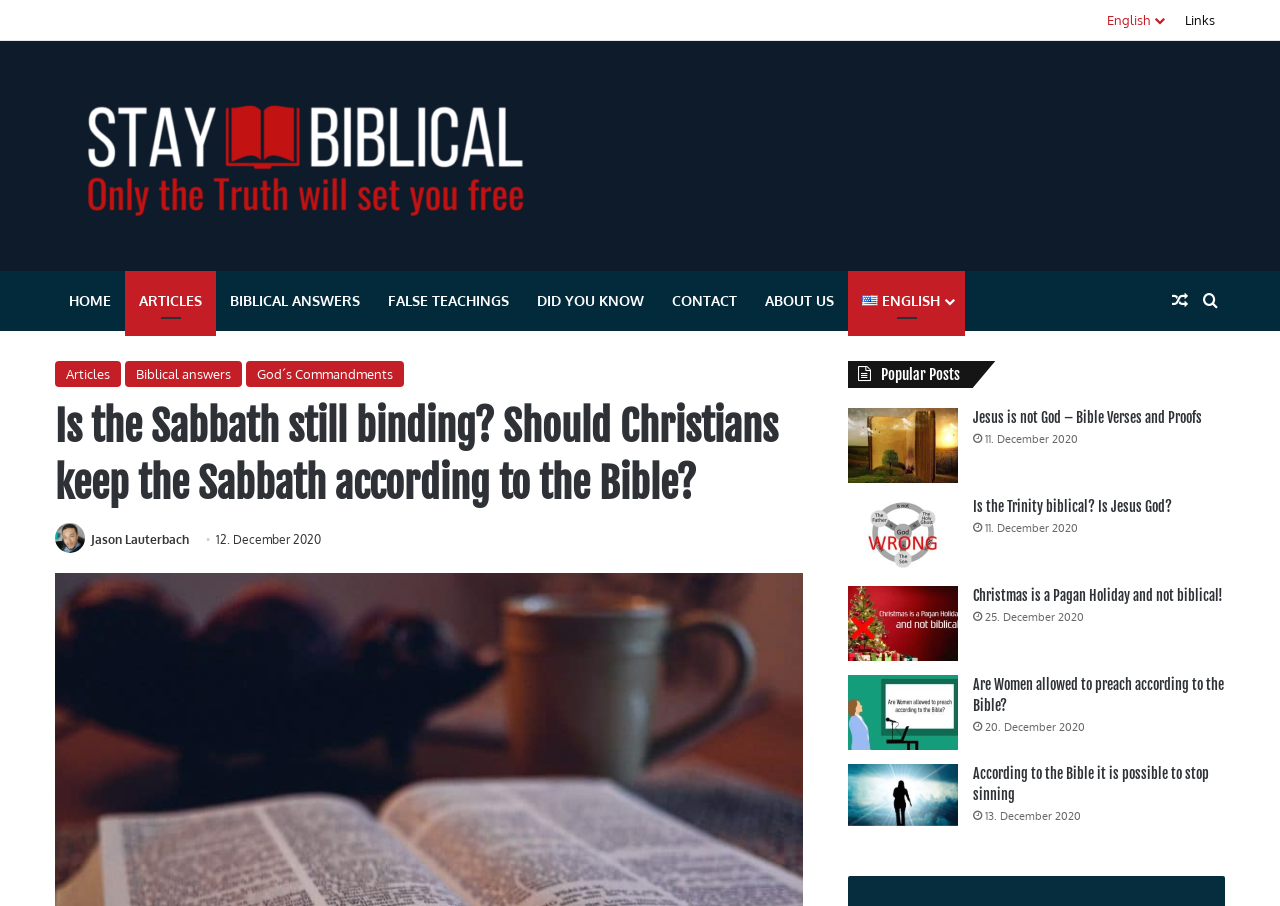What is the name of the author of the article?
Please respond to the question with a detailed and well-explained answer.

I found the answer by looking at the link element with the text 'Jason Lauterbach' which is located below the image of the author.